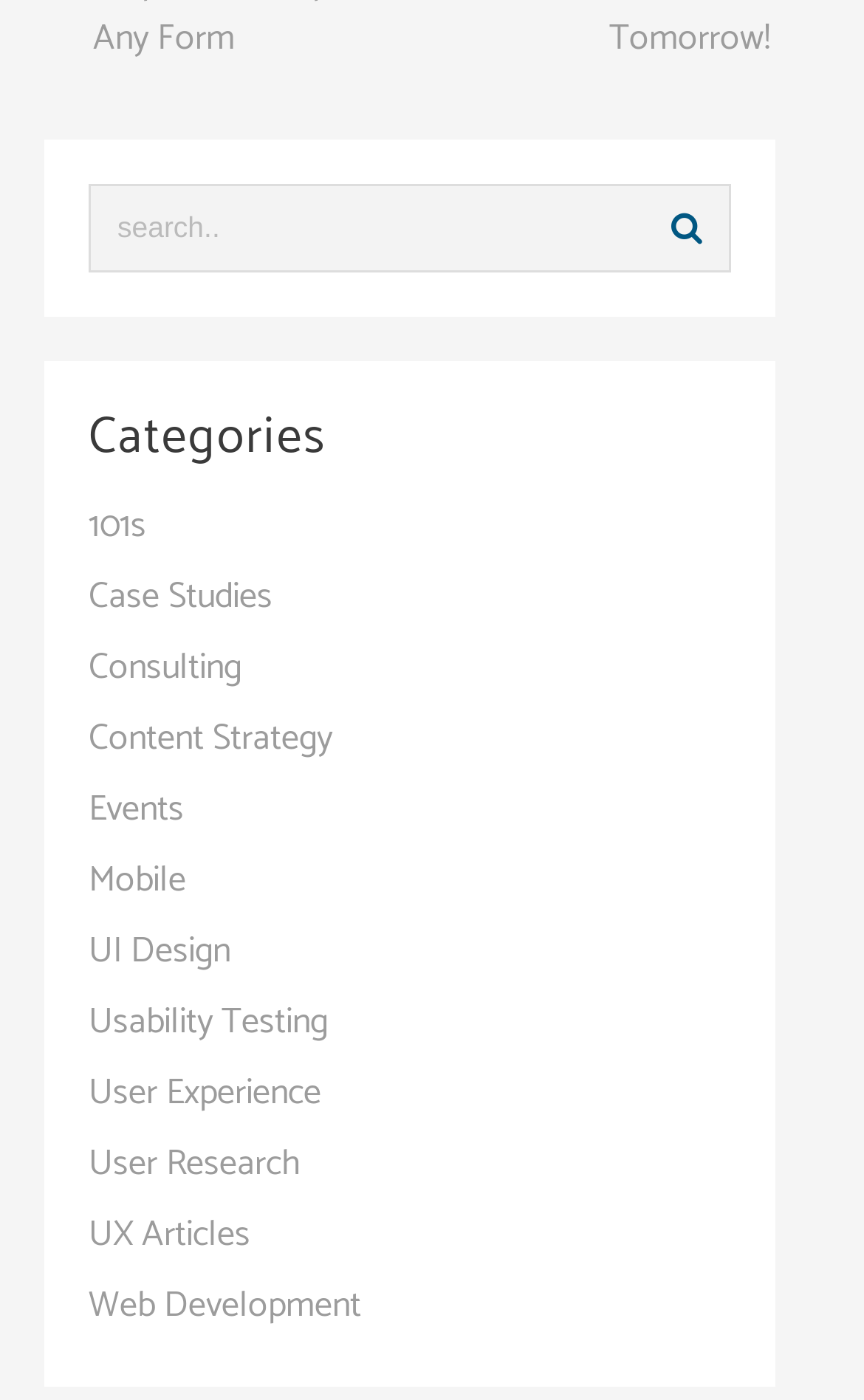Determine the bounding box coordinates of the UI element described below. Use the format (top-left x, top-left y, bottom-right x, bottom-right y) with floating point numbers between 0 and 1: Mobile

[0.103, 0.608, 0.215, 0.65]